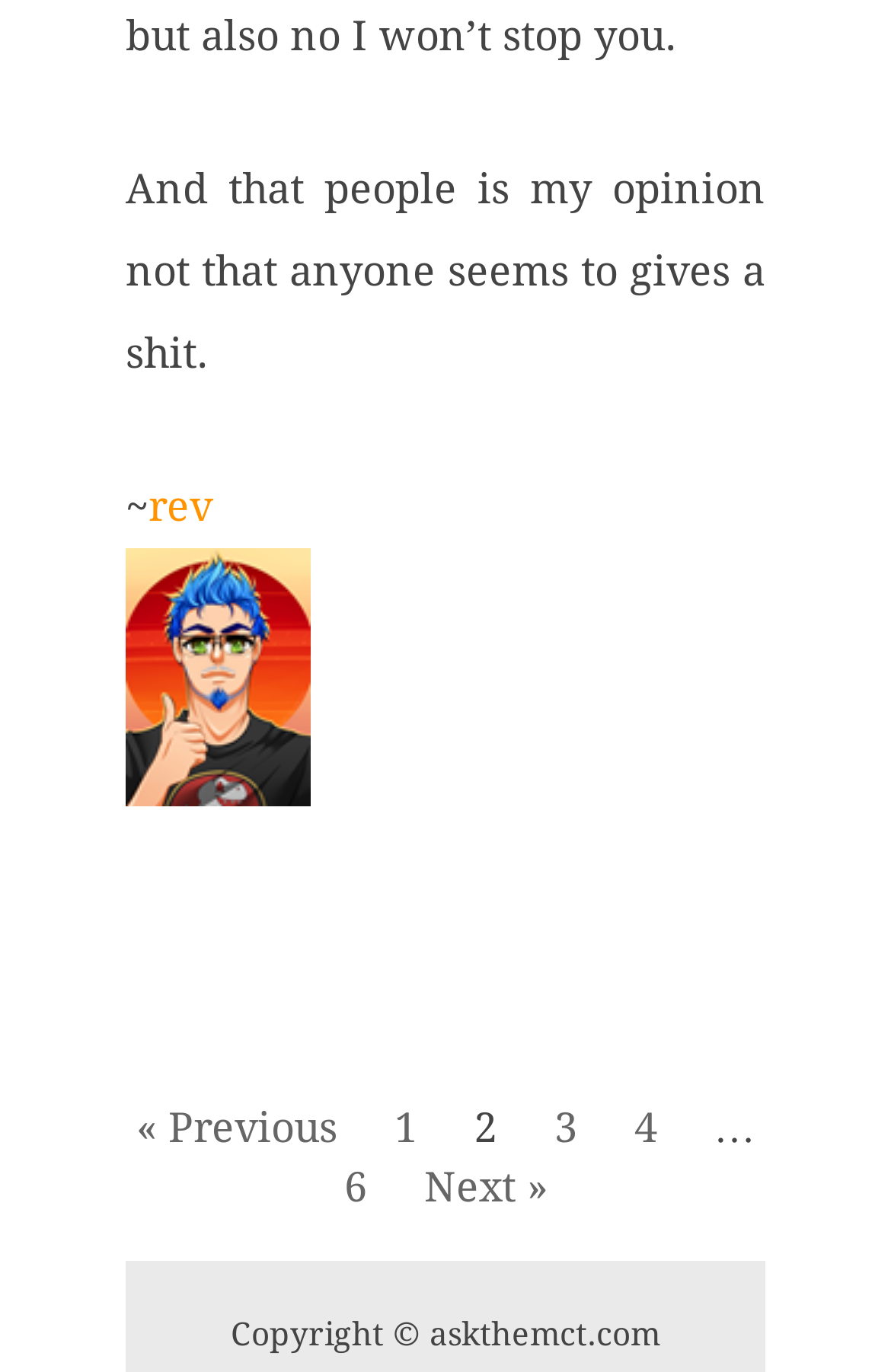Identify the bounding box coordinates of the clickable section necessary to follow the following instruction: "Click on the 'rev' link". The coordinates should be presented as four float numbers from 0 to 1, i.e., [left, top, right, bottom].

[0.167, 0.351, 0.238, 0.386]